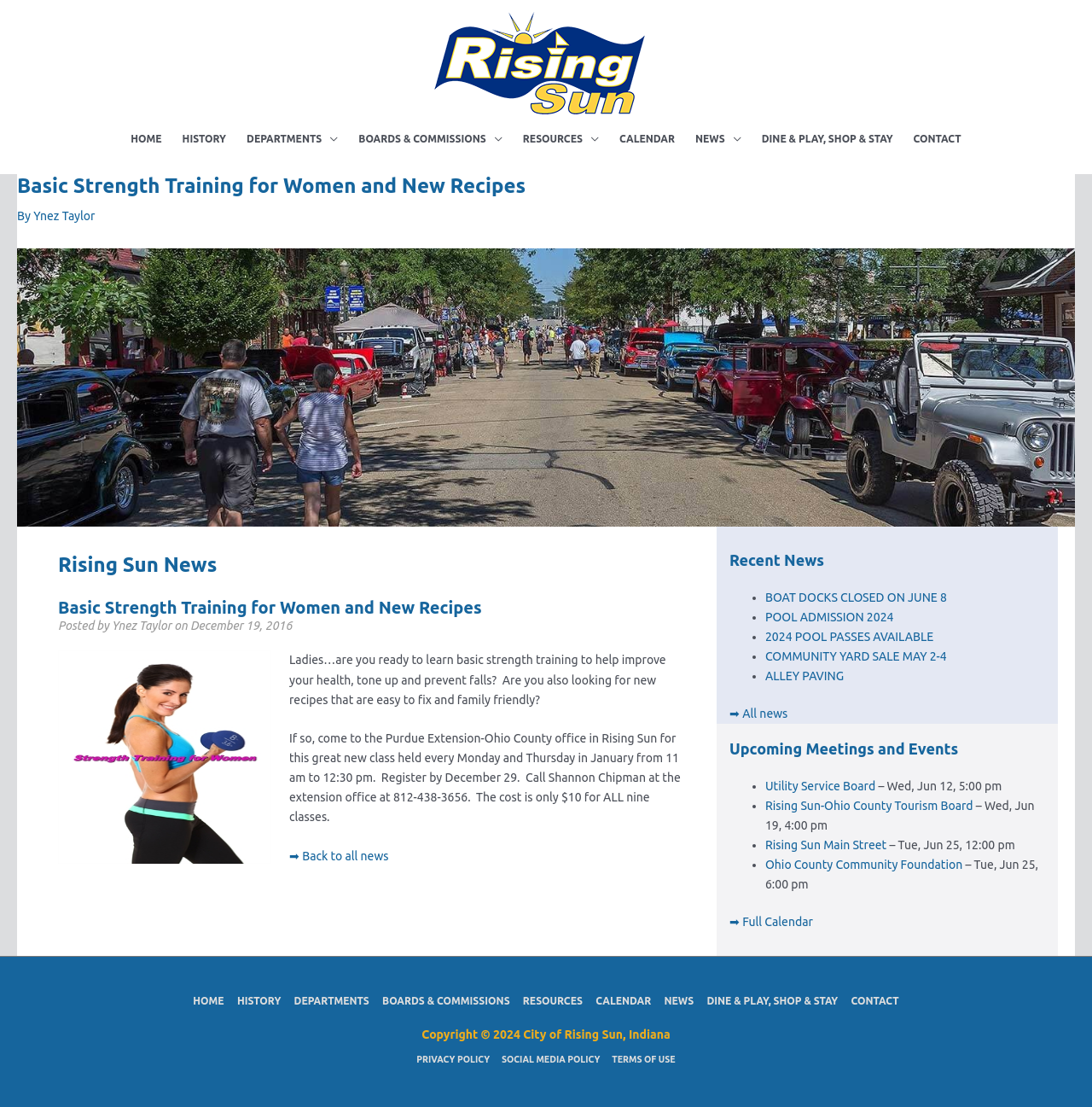Give a detailed explanation of the elements present on the webpage.

The webpage is about the City of Rising Sun, Indiana, and it appears to be a news and information portal. At the top, there is a navigation bar with links to various sections of the website, including HOME, HISTORY, DEPARTMENTS, BOARDS & COMMISSIONS, RESOURCES, CALENDAR, NEWS, DINE & PLAY, SHOP & STAY, and CONTACT.

Below the navigation bar, there is a large photo of Rising Sun, and a heading that reads "Rising Sun News". The main content of the page is an article about basic strength training for women and new recipes, written by Ynez Taylor. The article includes a photo of the training and recipes, and provides details about the class, including the schedule, registration, and cost.

To the right of the article, there is a section titled "Recent News" with a list of links to other news articles, including "BOAT DOCKS CLOSED ON JUNE 8", "POOL ADMISSION 2024", and "COMMUNITY YARD SALE MAY 2-4". Below this section, there is a heading that reads "Upcoming Meetings and Events" with a list of links to meetings and events, including the Utility Service Board, Rising Sun-Ohio County Tourism Board, and Ohio County Community Foundation.

At the bottom of the page, there is a footer section with links to HOME, HISTORY, DEPARTMENTS, and other sections of the website, as well as a copyright notice and links to PRIVACY POLICY, SOCIAL MEDIA POLICY, and TERMS OF USE.